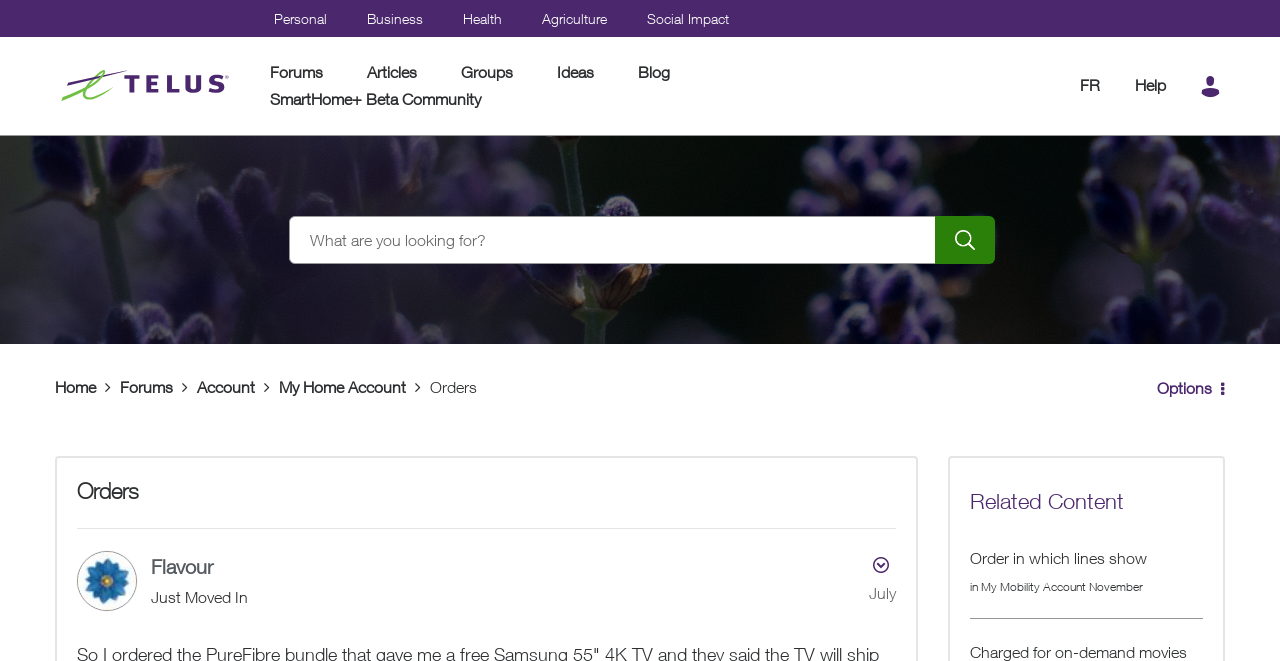Find the bounding box coordinates of the clickable region needed to perform the following instruction: "search for something". The coordinates should be provided as four float numbers between 0 and 1, i.e., [left, top, right, bottom].

[0.73, 0.327, 0.777, 0.399]